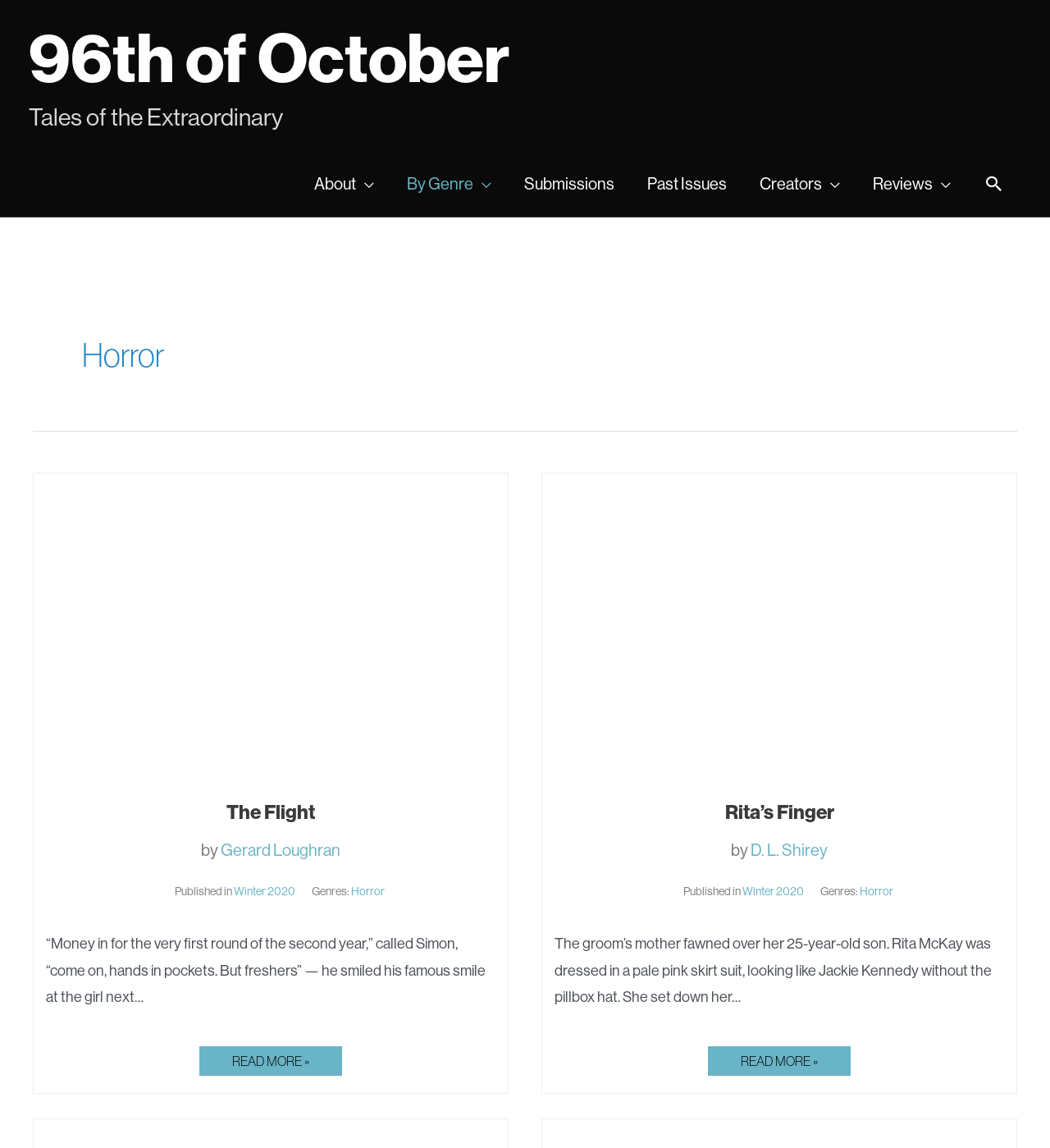Provide the bounding box coordinates in the format (top-left x, top-left y, bottom-right x, bottom-right y). All values are floating point numbers between 0 and 1. Determine the bounding box coordinate of the UI element described as: aria-label="Search icon link"

[0.937, 0.149, 0.957, 0.173]